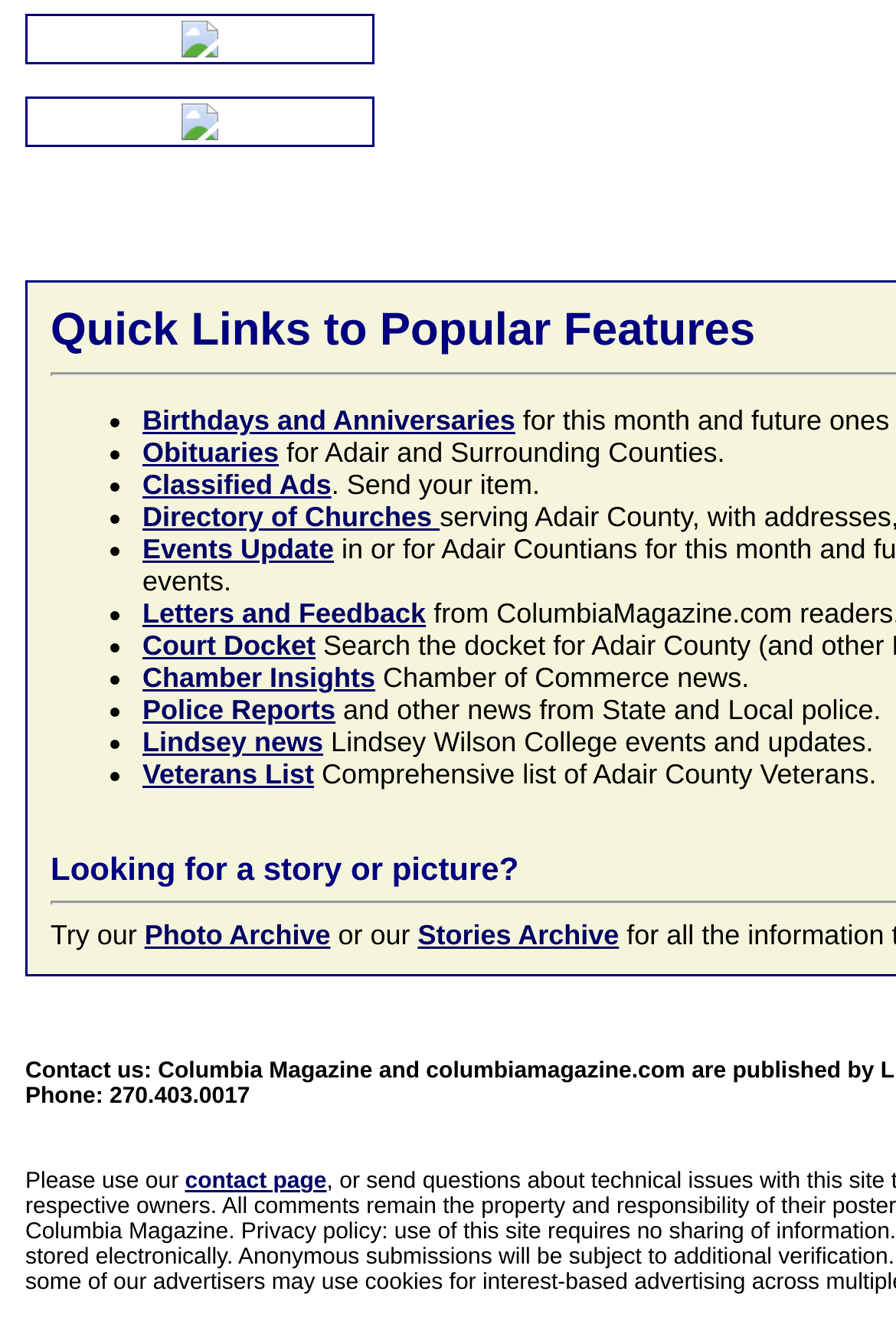Highlight the bounding box coordinates of the region I should click on to meet the following instruction: "Contact us".

[0.206, 0.885, 0.365, 0.904]